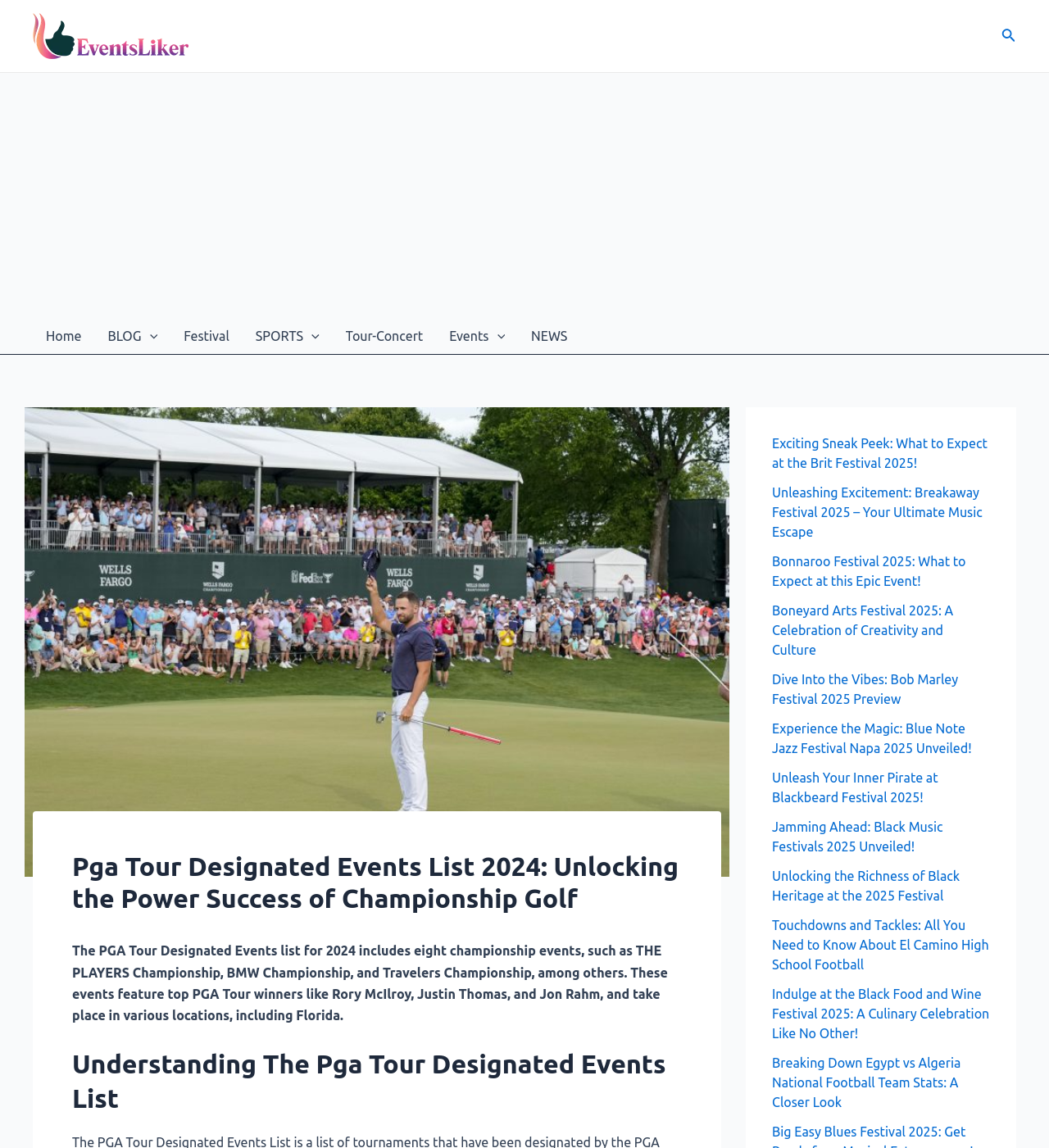Identify and provide the text content of the webpage's primary headline.

Pga Tour Designated Events List 2024: Unlocking the Power Success of Championship Golf